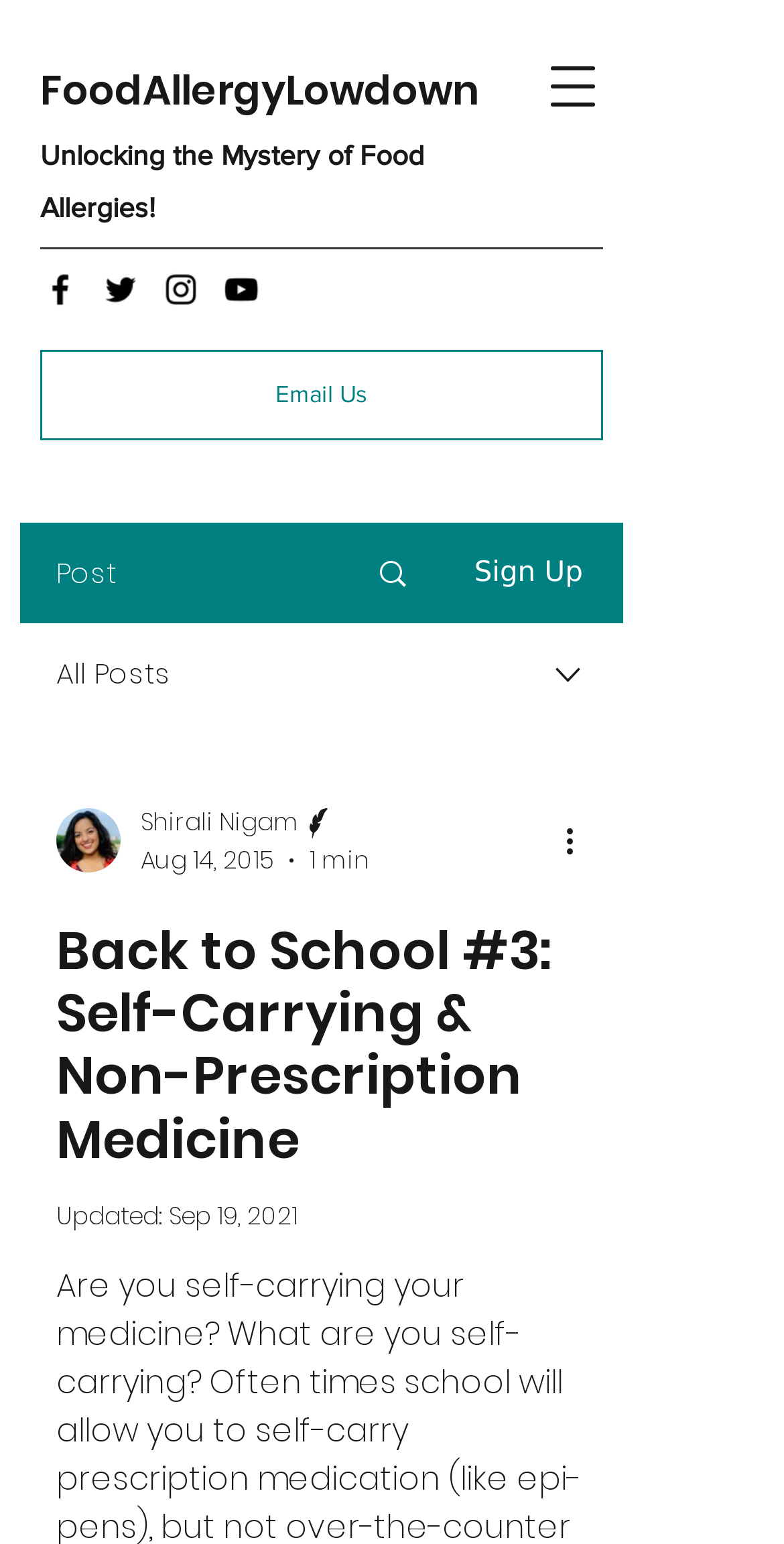Could you locate the bounding box coordinates for the section that should be clicked to accomplish this task: "View writer's profile".

[0.072, 0.523, 0.154, 0.565]